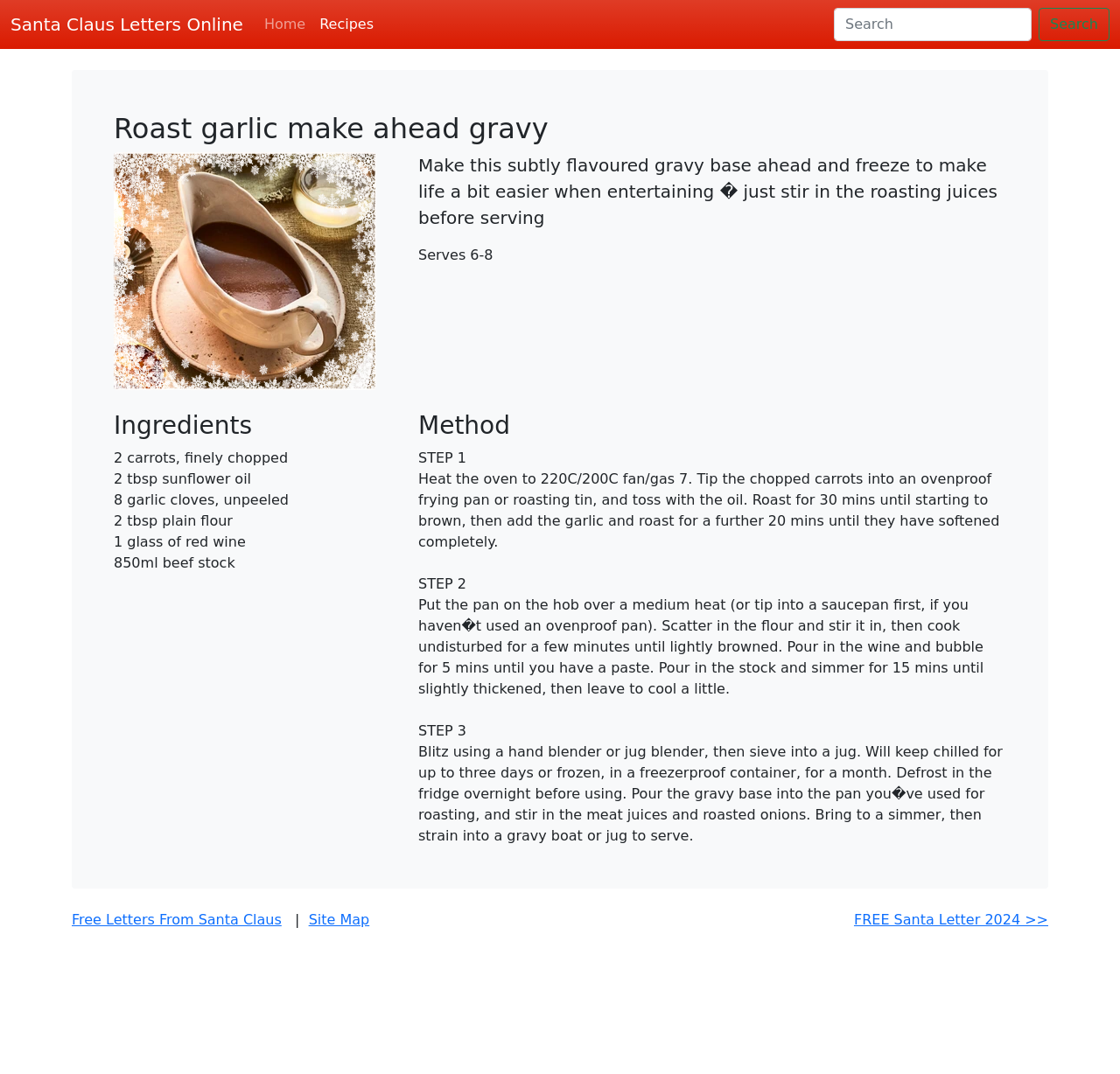Articulate a complete and detailed caption of the webpage elements.

This webpage is a collection of Christmas recipes, with a focus on a specific recipe, "Roast garlic make ahead gravy". At the top of the page, there are four links: "Santa Claus Letters Online", "Home", "Recipes", and a search box with a "Search" button. 

Below the top navigation, the main content area begins, where the recipe is presented. The recipe title, "Roast garlic make ahead gravy", is displayed prominently, accompanied by an image on the left side. A brief description of the recipe is provided, stating that it serves 6-8 people and can be made ahead and frozen. 

The ingredients are listed below, with each item on a new line, including carrots, sunflower oil, garlic cloves, flour, red wine, and beef stock. 

The method of preparation is divided into three steps, each with a clear heading and detailed instructions. The steps include roasting the carrots and garlic, making a paste with flour and wine, and blending the mixture with stock. 

At the bottom of the page, there are additional links, including "Free Letters From Santa Claus", "Site Map", and "FREE Santa Letter 2024 >>".